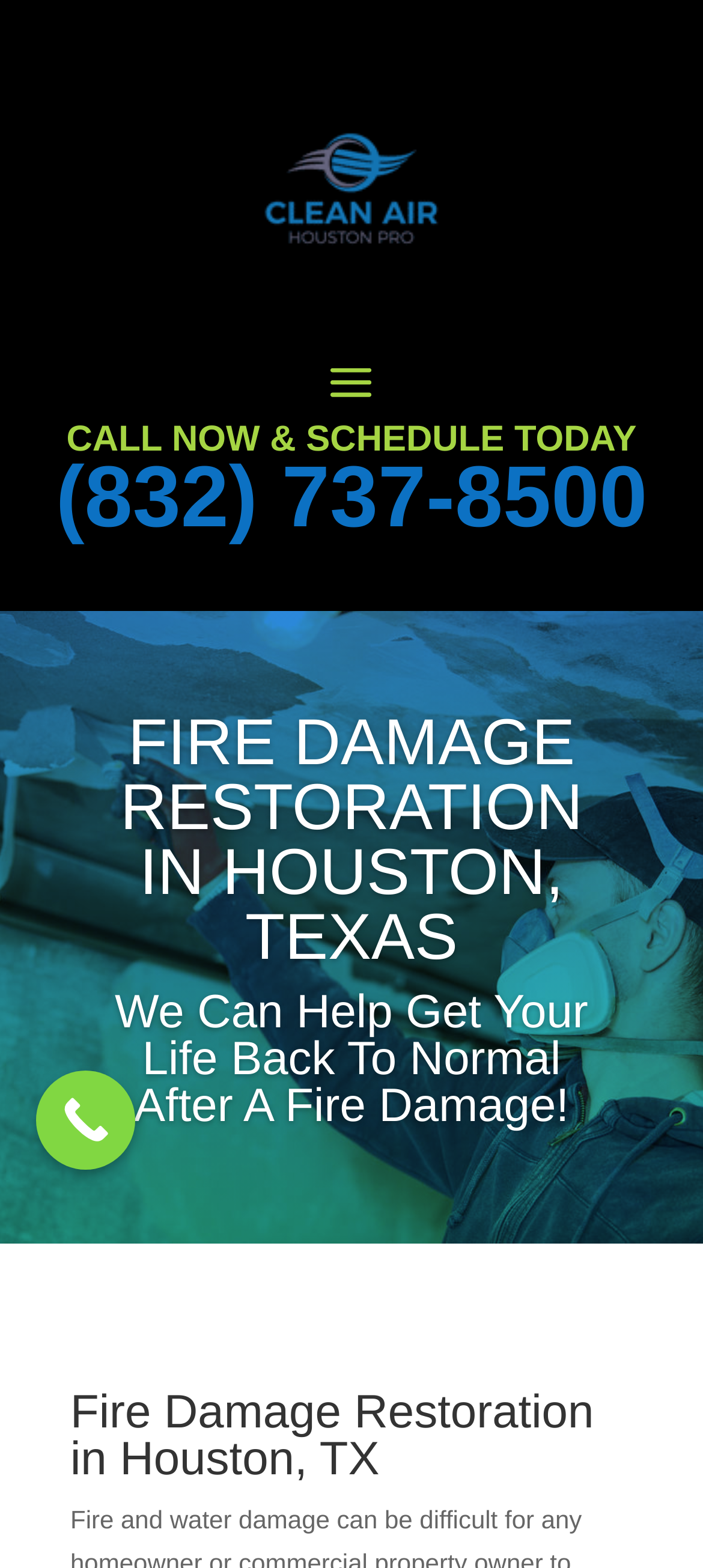Give a concise answer of one word or phrase to the question: 
What is the location of the fire damage restoration service?

Houston, TX